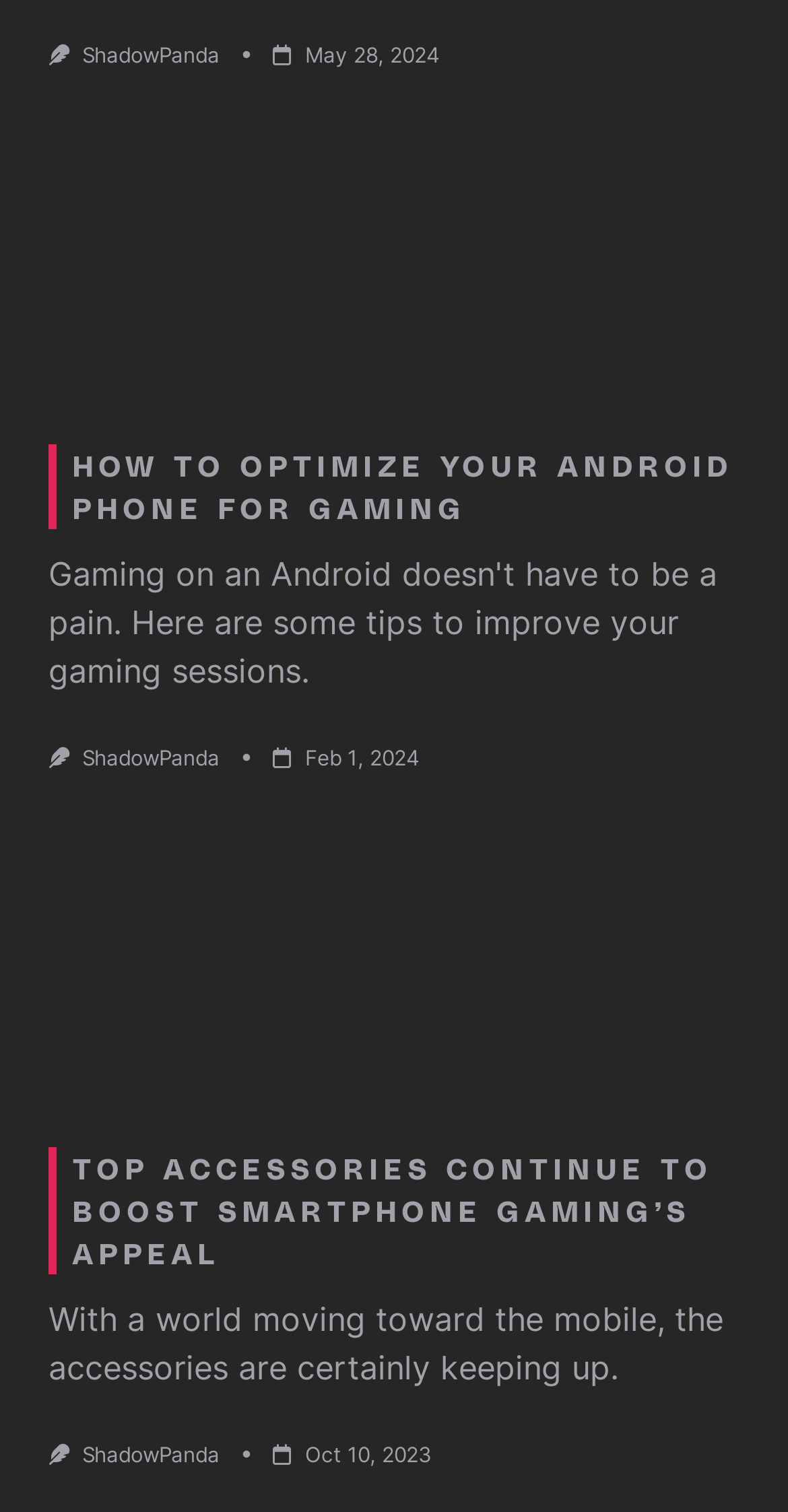Please identify the bounding box coordinates of where to click in order to follow the instruction: "view the article about optimizing Android phone for gaming".

[0.062, 0.294, 0.938, 0.35]